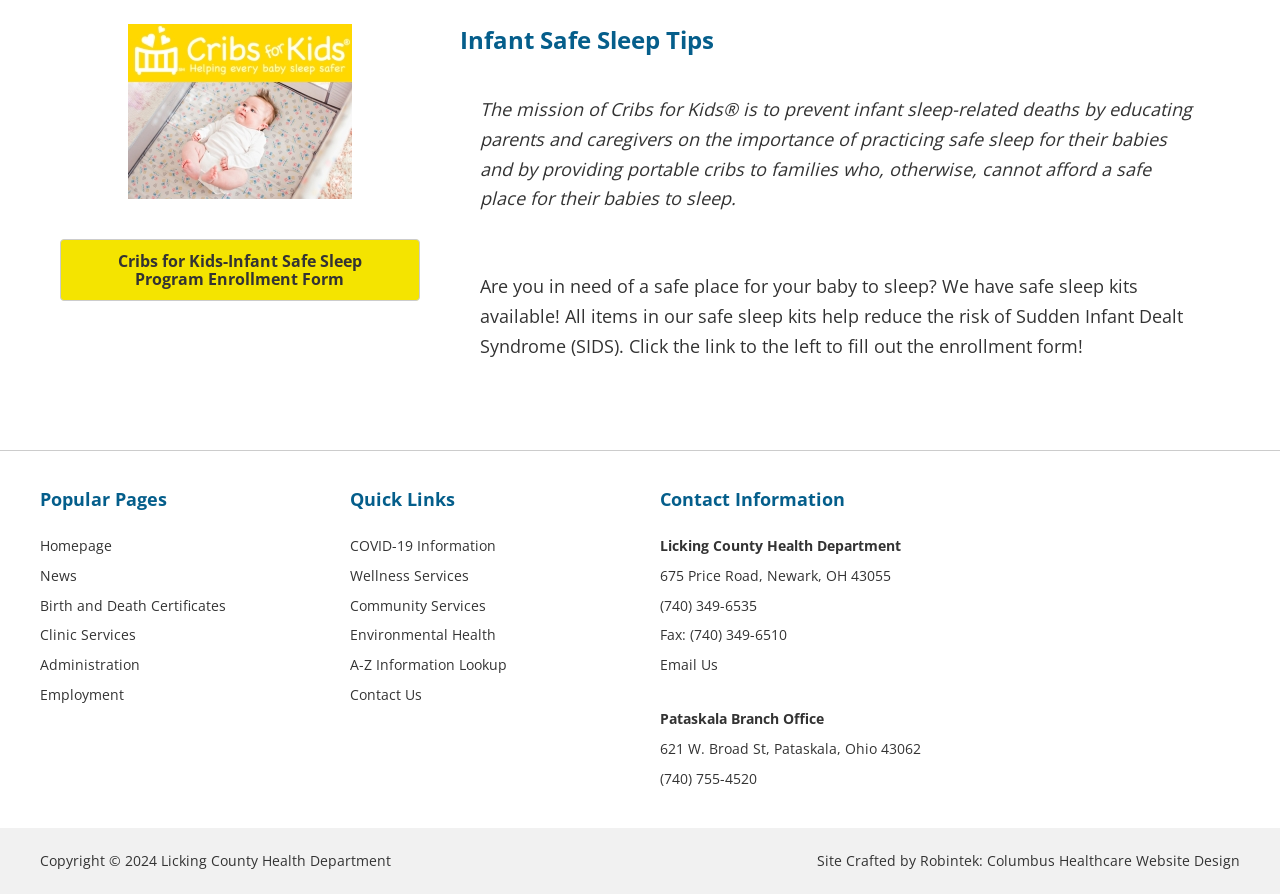Please identify the bounding box coordinates of the element I need to click to follow this instruction: "Read about Infant Safe Sleep Tips".

[0.359, 0.027, 0.953, 0.062]